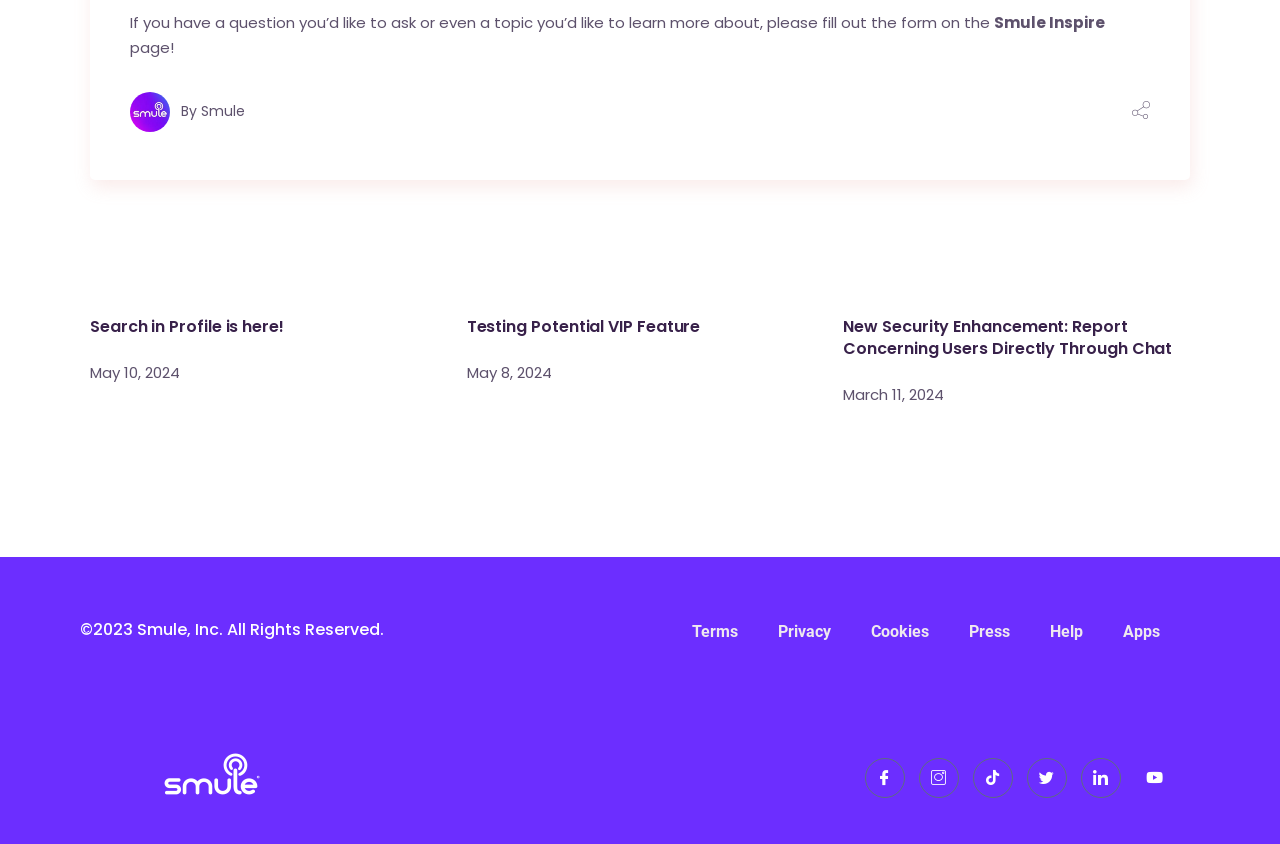Please locate the bounding box coordinates of the element's region that needs to be clicked to follow the instruction: "Click Smule Inspire". The bounding box coordinates should be provided as four float numbers between 0 and 1, i.e., [left, top, right, bottom].

[0.777, 0.014, 0.863, 0.039]